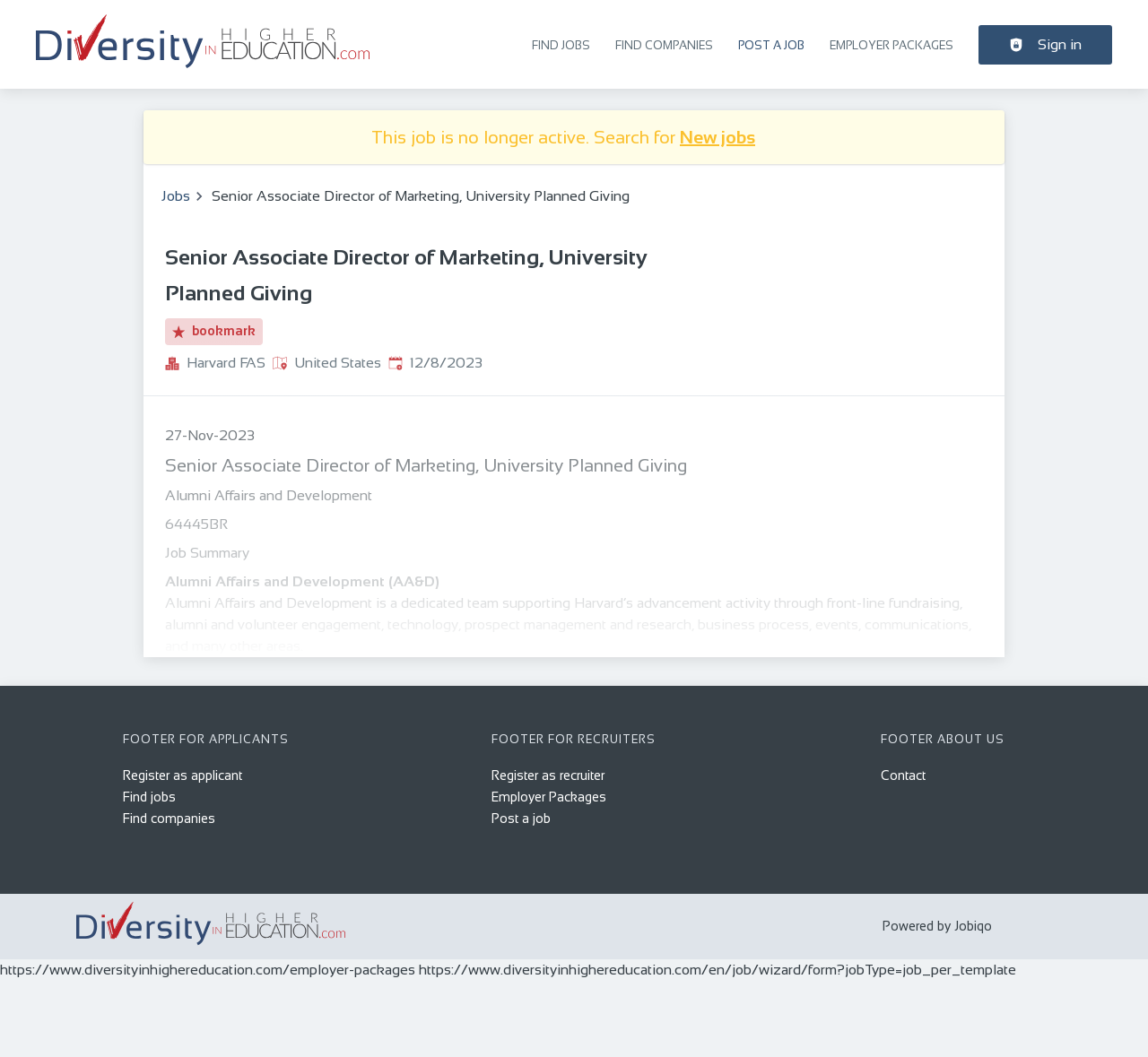What is the purpose of the Alumni Affairs and Development department?
Look at the screenshot and provide an in-depth answer.

I found the purpose of the department by looking at the job summary section, which mentions that the Alumni Affairs and Development department is 'a dedicated team supporting Harvard’s advancement activity through front-line fundraising, alumni and volunteer engagement, technology, prospect management and research, business process, events, communications, and many other areas'.